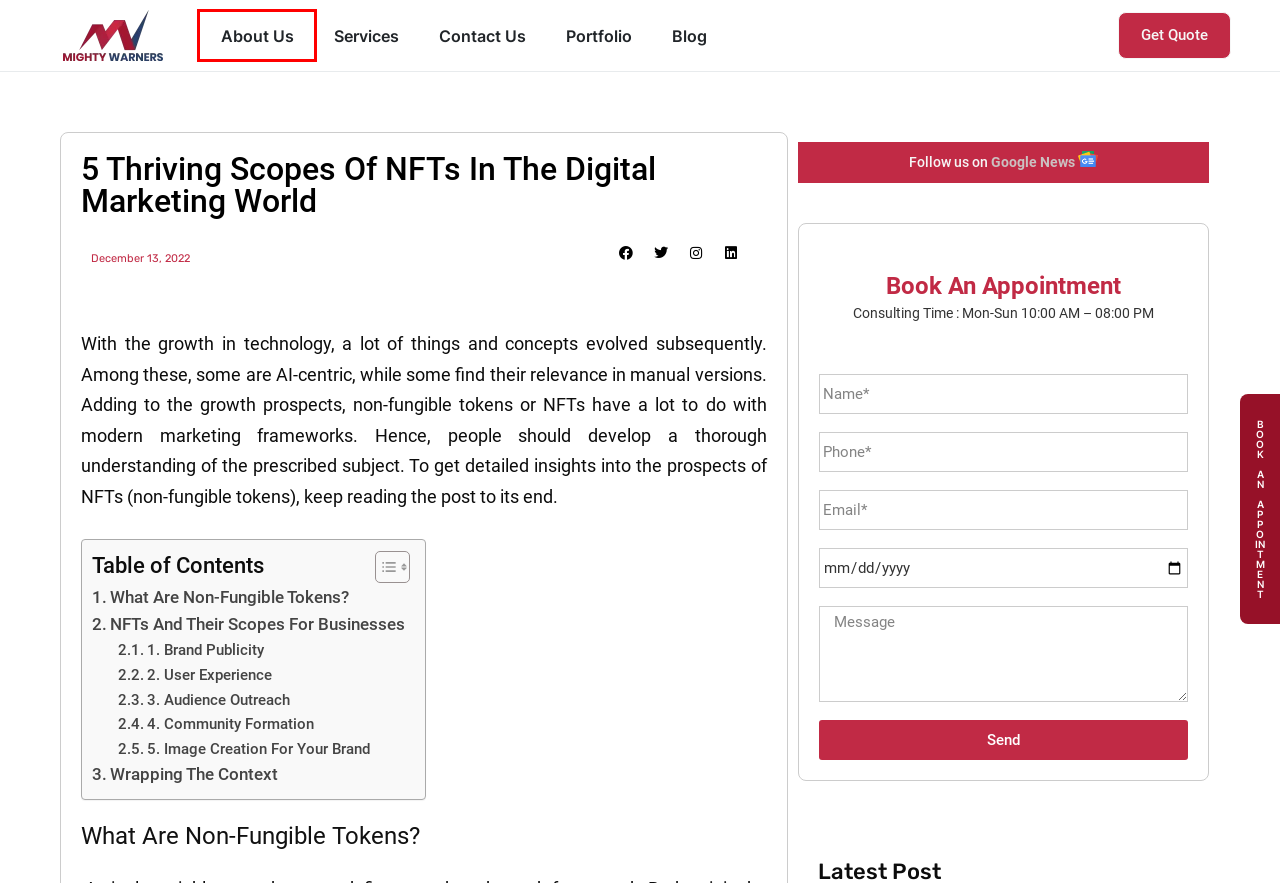You see a screenshot of a webpage with a red bounding box surrounding an element. Pick the webpage description that most accurately represents the new webpage after interacting with the element in the red bounding box. The options are:
A. Mighty Warner-Portfolio
B. Advantages Of Digital Marketing For B2B Companies In 2022
C. #1 Social media marketing agency in Dubai | SMM Dubai company ✓
D. About Us-Mighty Warner
E. December 13, 2022 - Blog | Mighty Warner Blog
F. Home - Blog | Mighty Warner Blog
G. Contact Us Mighty warner | Mighty Warner Contact Us
H. Best Digital Marketing Company In Dubai - Mighty Warner

D